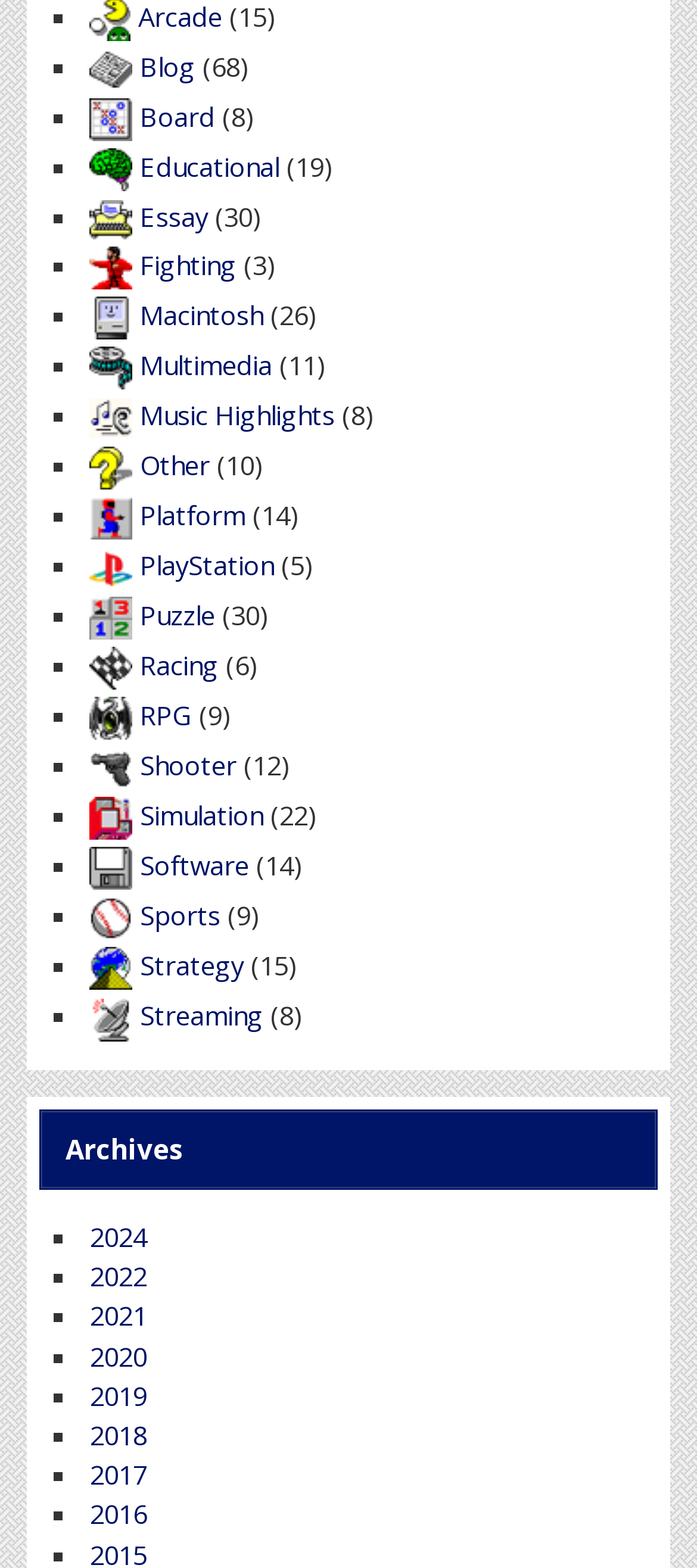Identify the bounding box coordinates necessary to click and complete the given instruction: "Explore Music Highlights".

[0.129, 0.253, 0.48, 0.276]